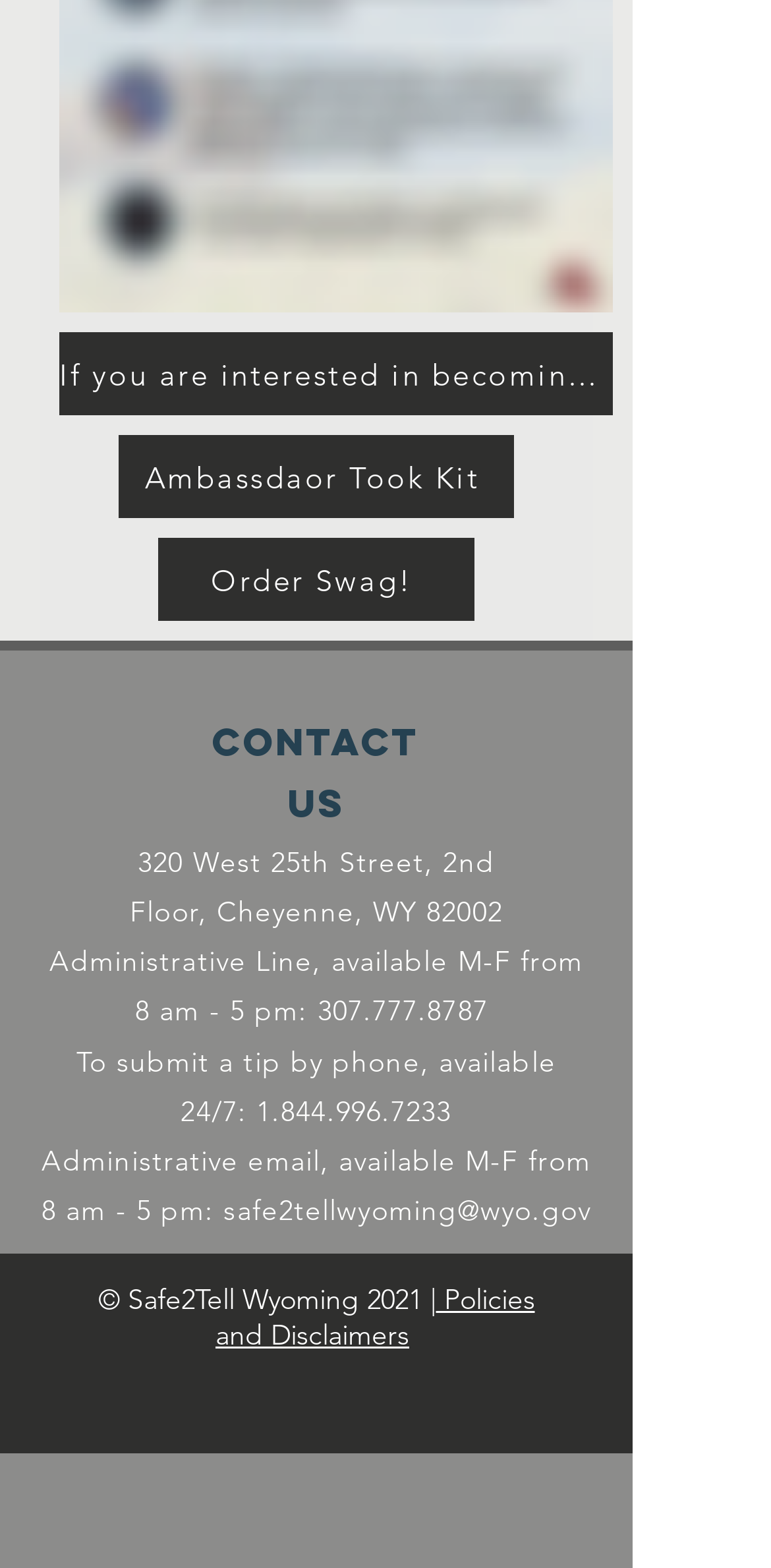Using the element description Order Swag!, predict the bounding box coordinates for the UI element. Provide the coordinates in (top-left x, top-left y, bottom-right x, bottom-right y) format with values ranging from 0 to 1.

[0.205, 0.343, 0.615, 0.396]